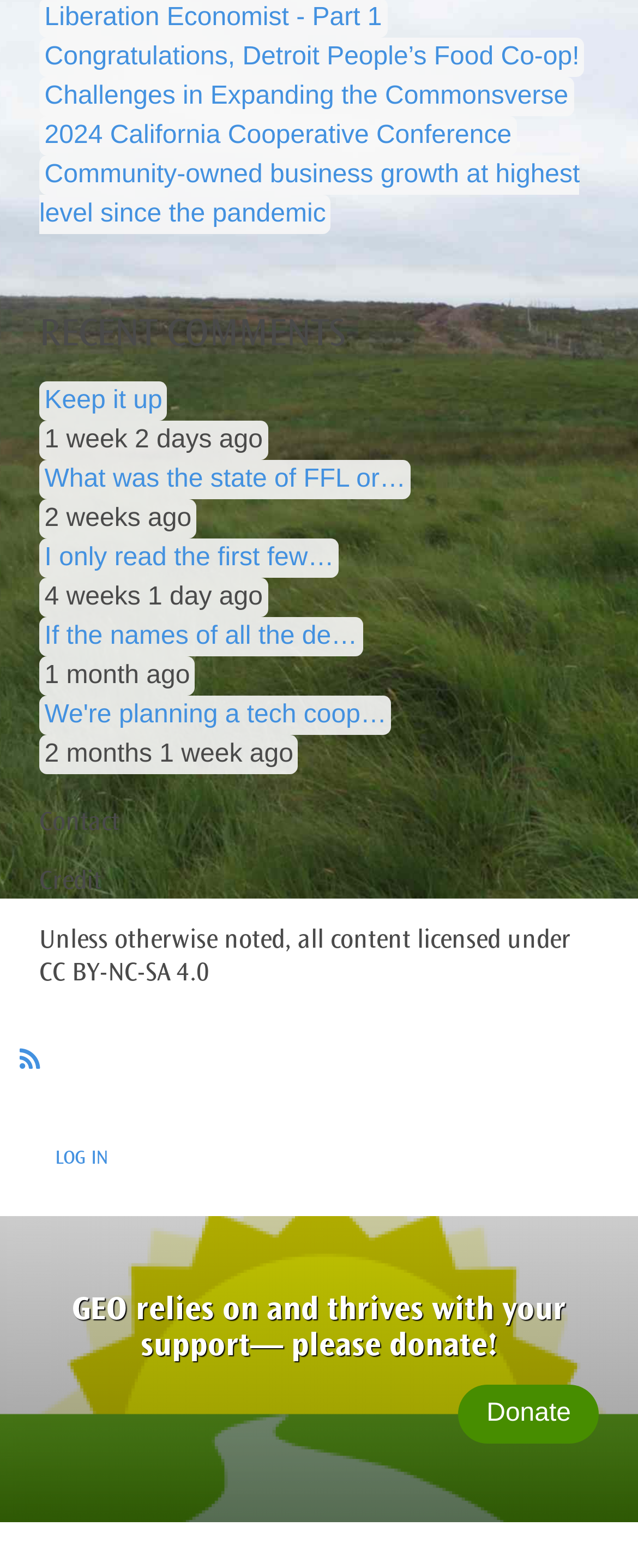How many navigation menus are on the webpage?
Based on the visual, give a brief answer using one word or a short phrase.

3